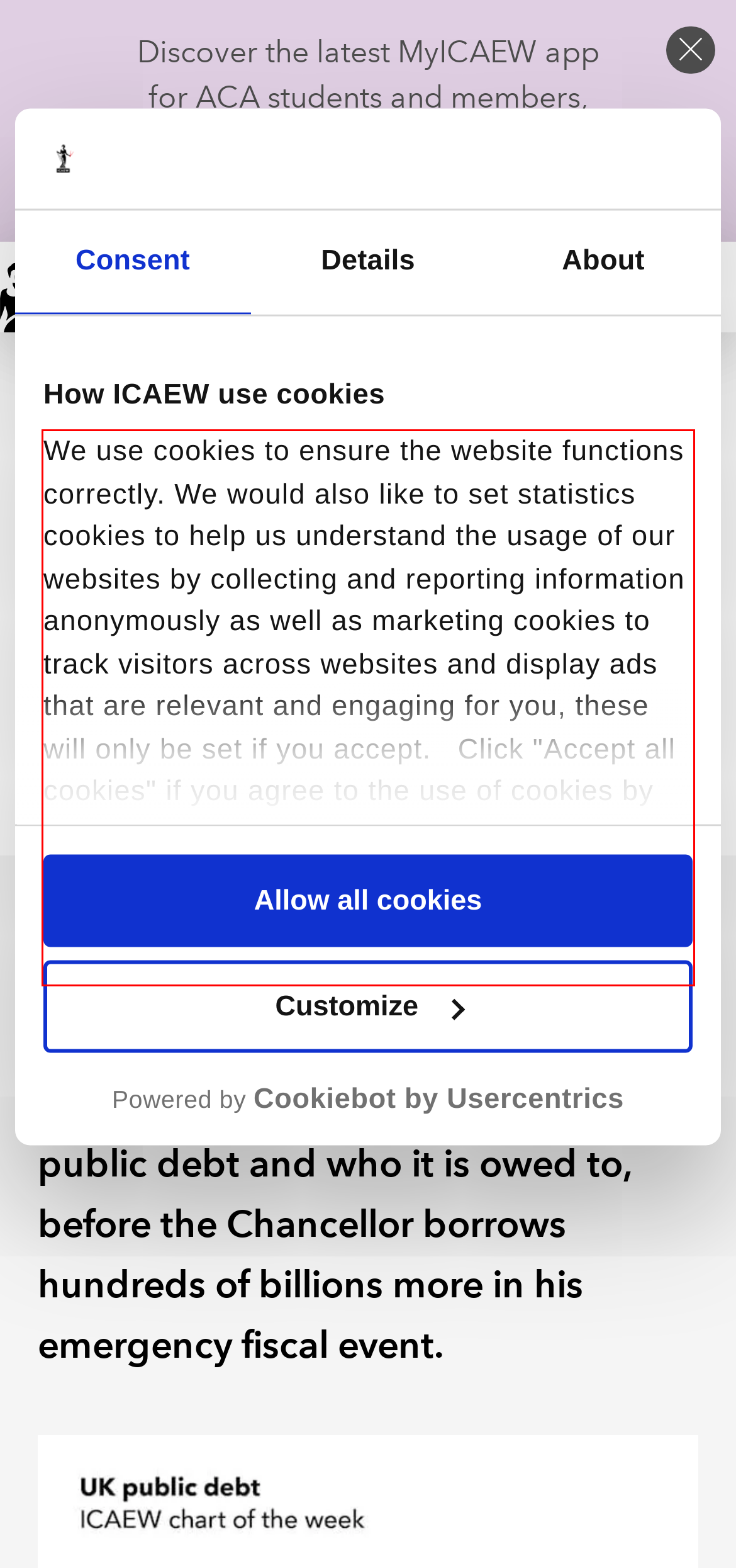Within the provided webpage screenshot, find the red rectangle bounding box and perform OCR to obtain the text content.

We use cookies to ensure the website functions correctly. We would also like to set statistics cookies to help us understand the usage of our websites by collecting and reporting information anonymously as well as marketing cookies to track visitors across websites and display ads that are relevant and engaging for you, these will only be set if you accept. Click "Accept all cookies" if you agree to the use of cookies by ICAEW. Alternatively you can manage your cookies by clicking ’Customise’. For more information on about the cookies we use view our cookie policy.